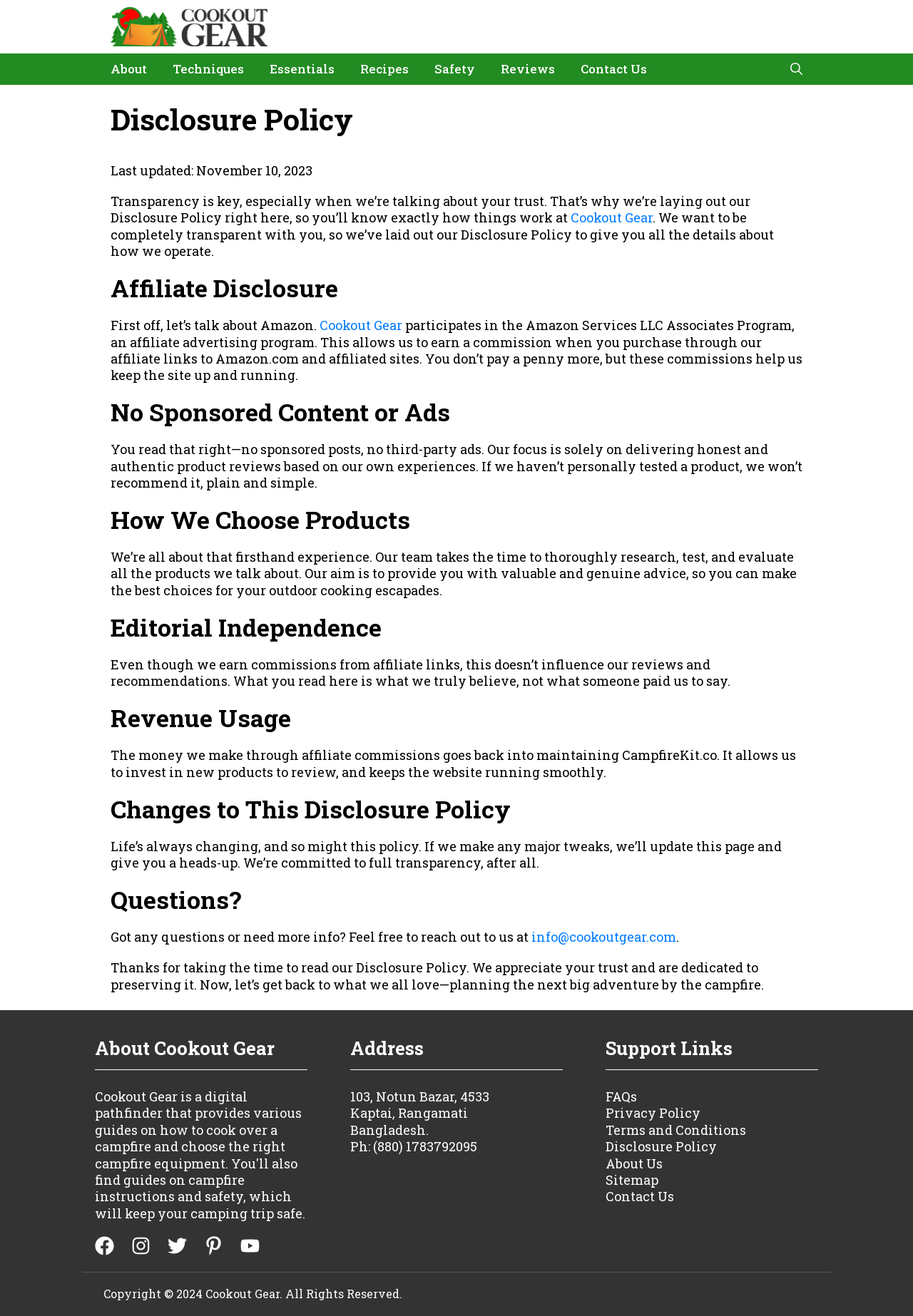Please locate the bounding box coordinates of the region I need to click to follow this instruction: "Open the search".

[0.852, 0.04, 0.893, 0.064]